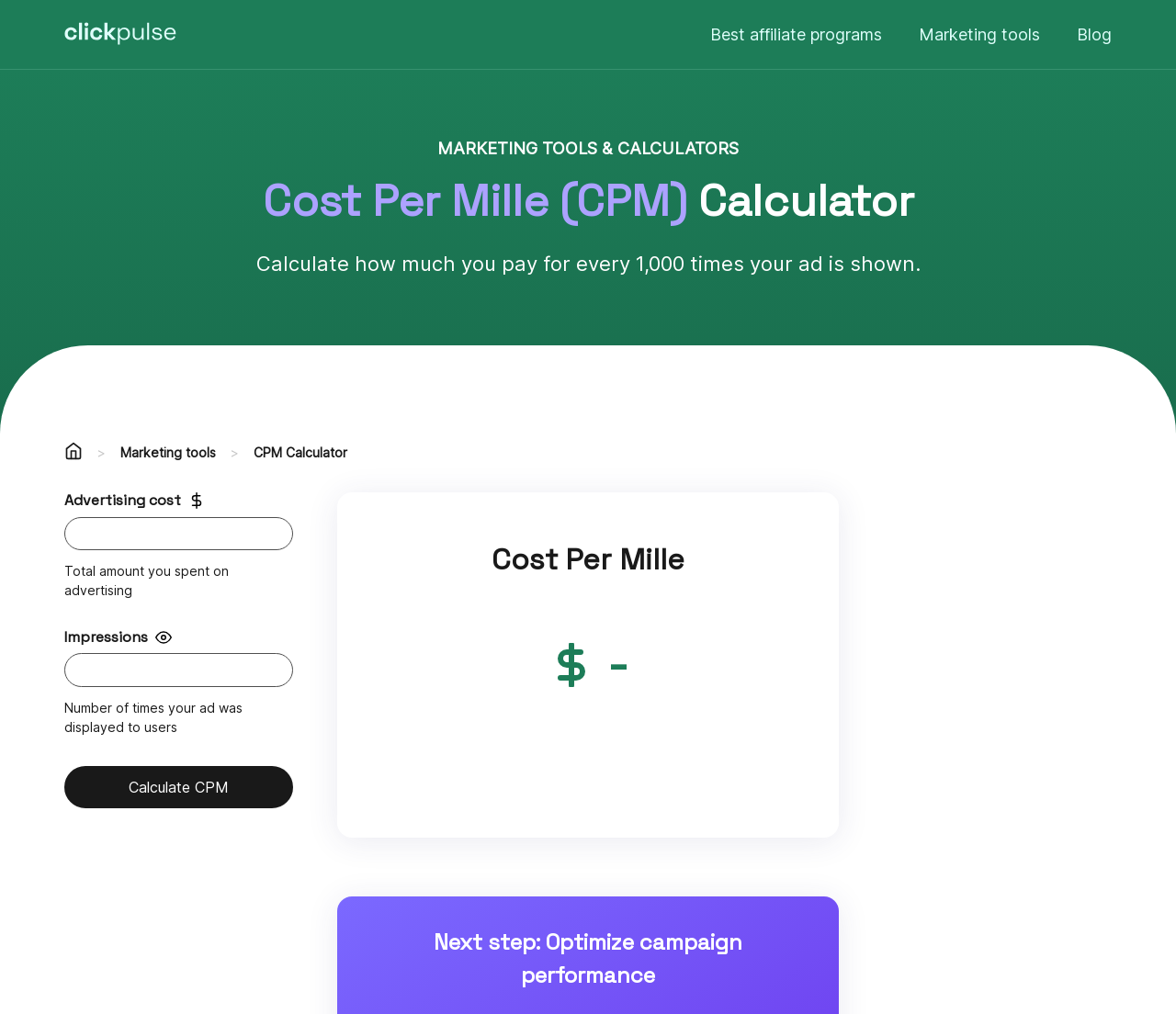Describe every aspect of the webpage in a detailed manner.

This webpage is a Cost Per Mille (CPM) calculator that helps users calculate and optimize their advertising costs. At the top, there is a header section with a logo, navigation links to affiliate programs, marketing tools, and a blog. Below the header, there is a title "MARKETING TOOLS & CALCULATORS" followed by a heading "Cost Per Mille (CPM) Calculator" and a brief description of what the calculator does.

On the left side of the page, there is a calculator section with input fields for advertising cost and impressions, accompanied by icons and labels. The calculator has a "Calculate CPM" button at the bottom. To the right of the calculator, there is a section with a heading "Cost Per Mille" that displays the calculated result, accompanied by a dollar sign icon.

At the bottom of the page, there is a heading "Next step: Optimize campaign performance" that suggests further actions to improve campaign performance. Overall, the webpage is focused on providing a tool for users to calculate and optimize their CPM, with clear instructions and a simple layout.